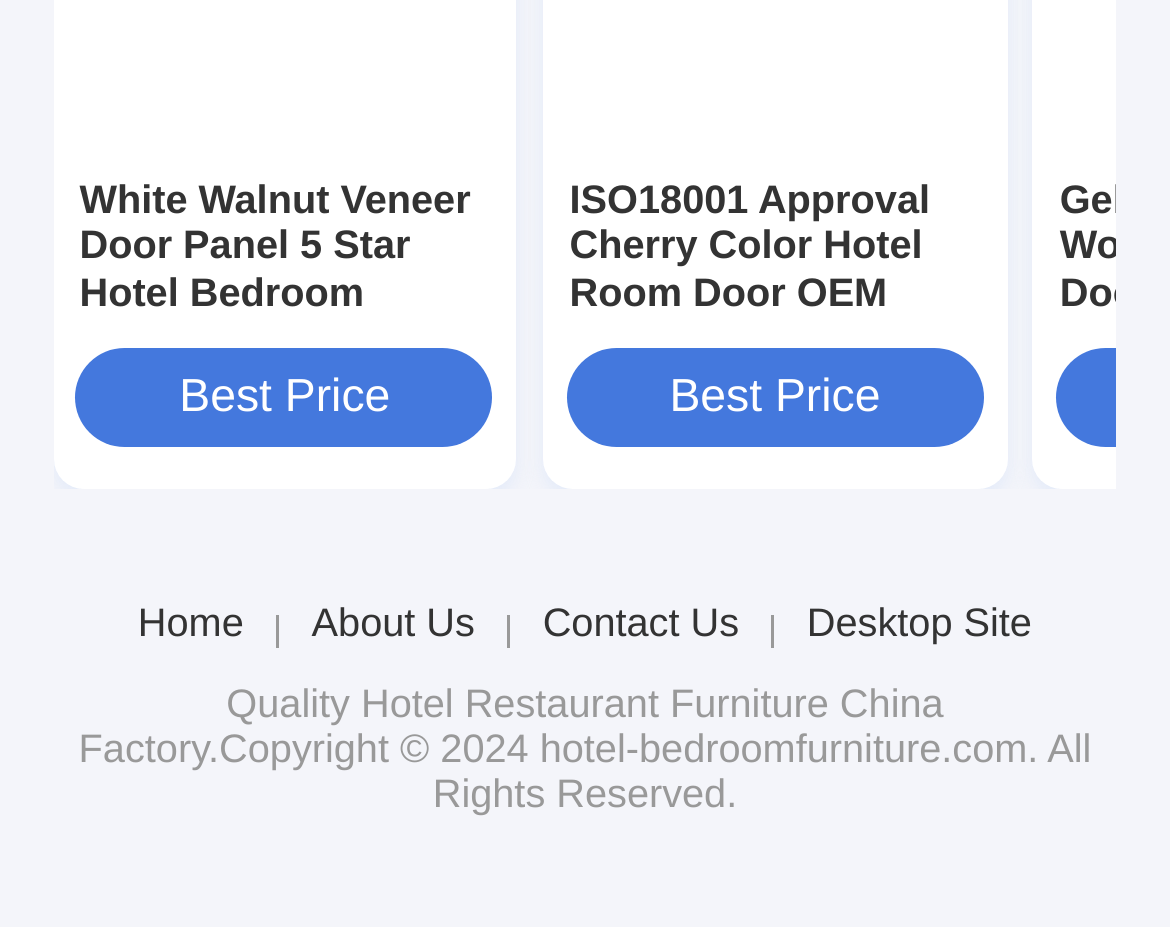Determine the bounding box coordinates of the region I should click to achieve the following instruction: "view NEWS". Ensure the bounding box coordinates are four float numbers between 0 and 1, i.e., [left, top, right, bottom].

None